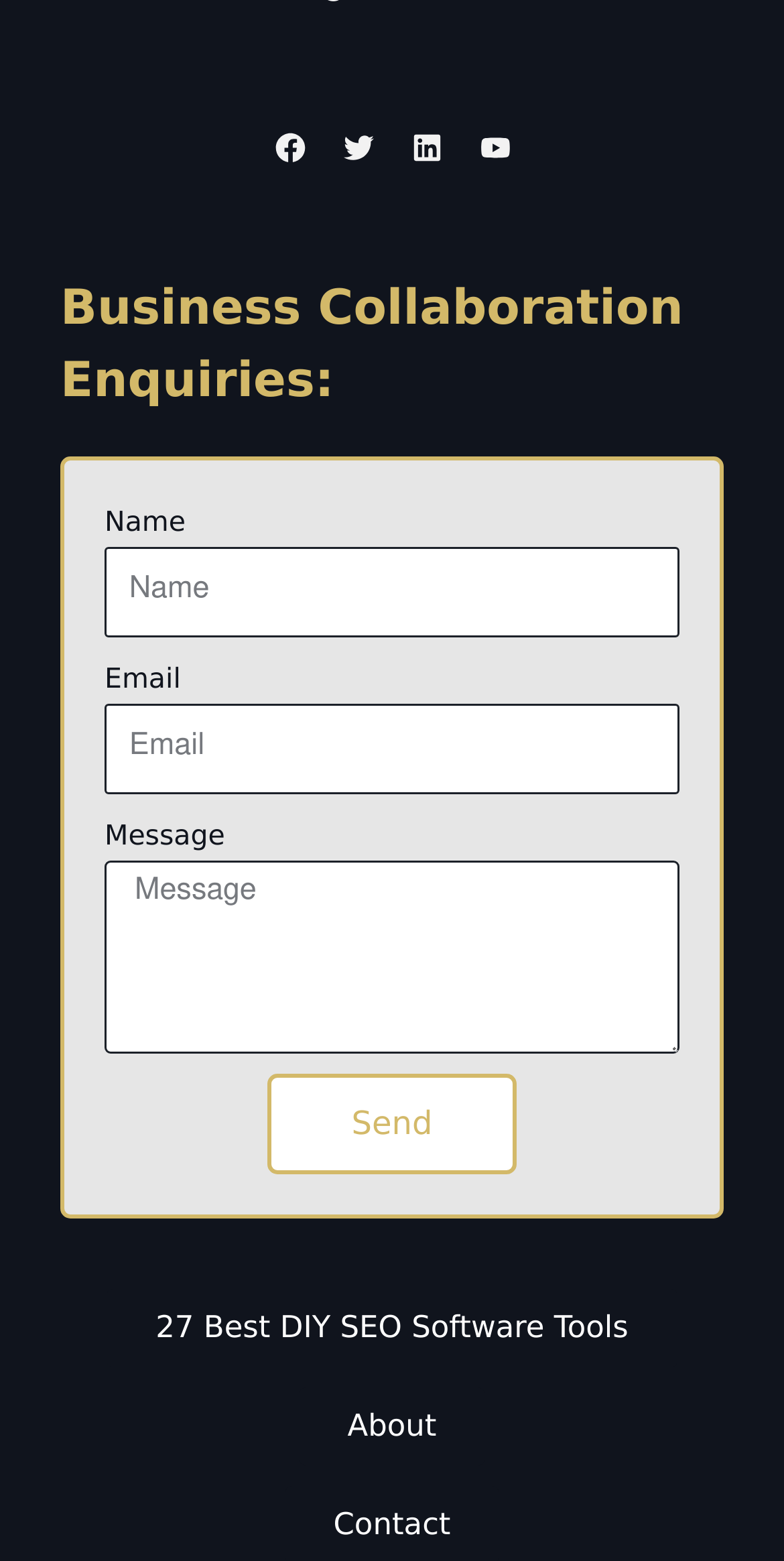How many social media links are there?
From the image, provide a succinct answer in one word or a short phrase.

4